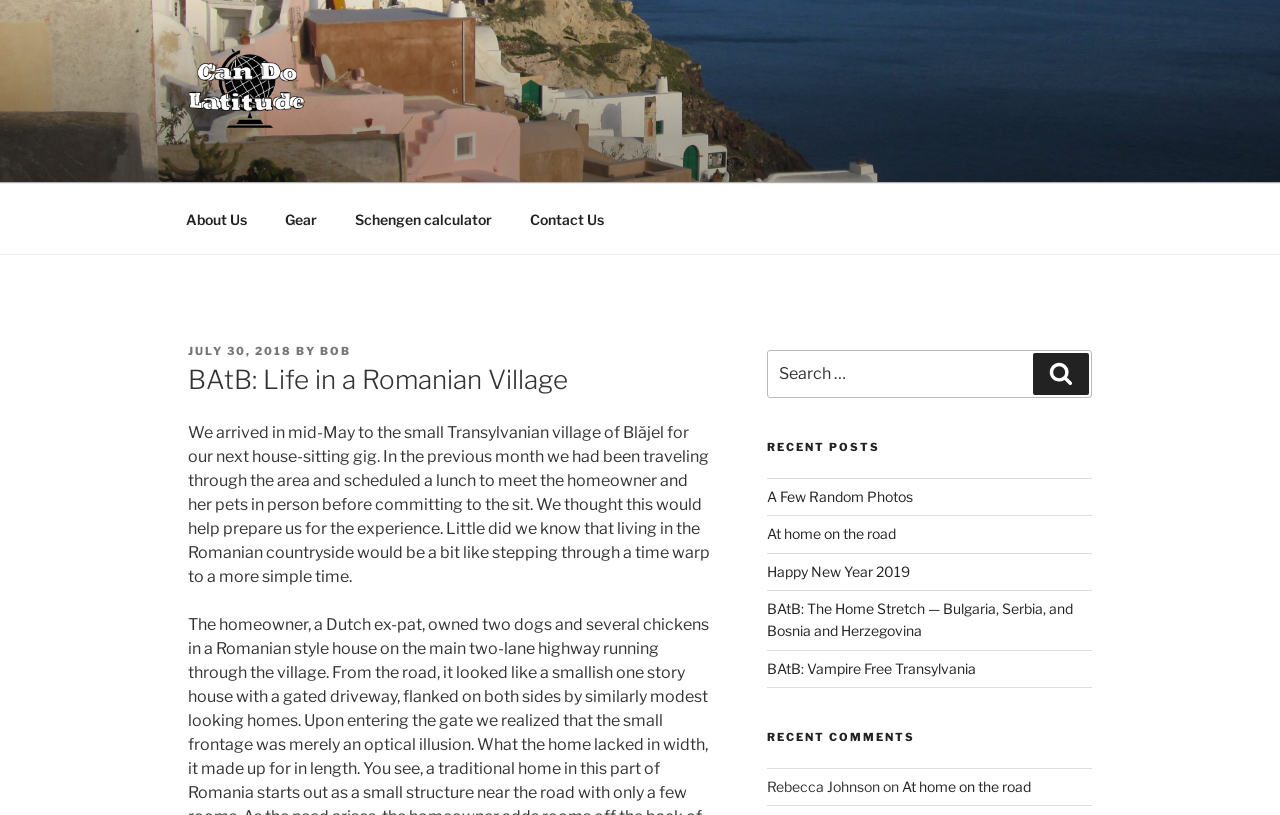Locate the bounding box coordinates of the area to click to fulfill this instruction: "Click on the 'About Us' link". The bounding box should be presented as four float numbers between 0 and 1, in the order [left, top, right, bottom].

[0.131, 0.239, 0.206, 0.299]